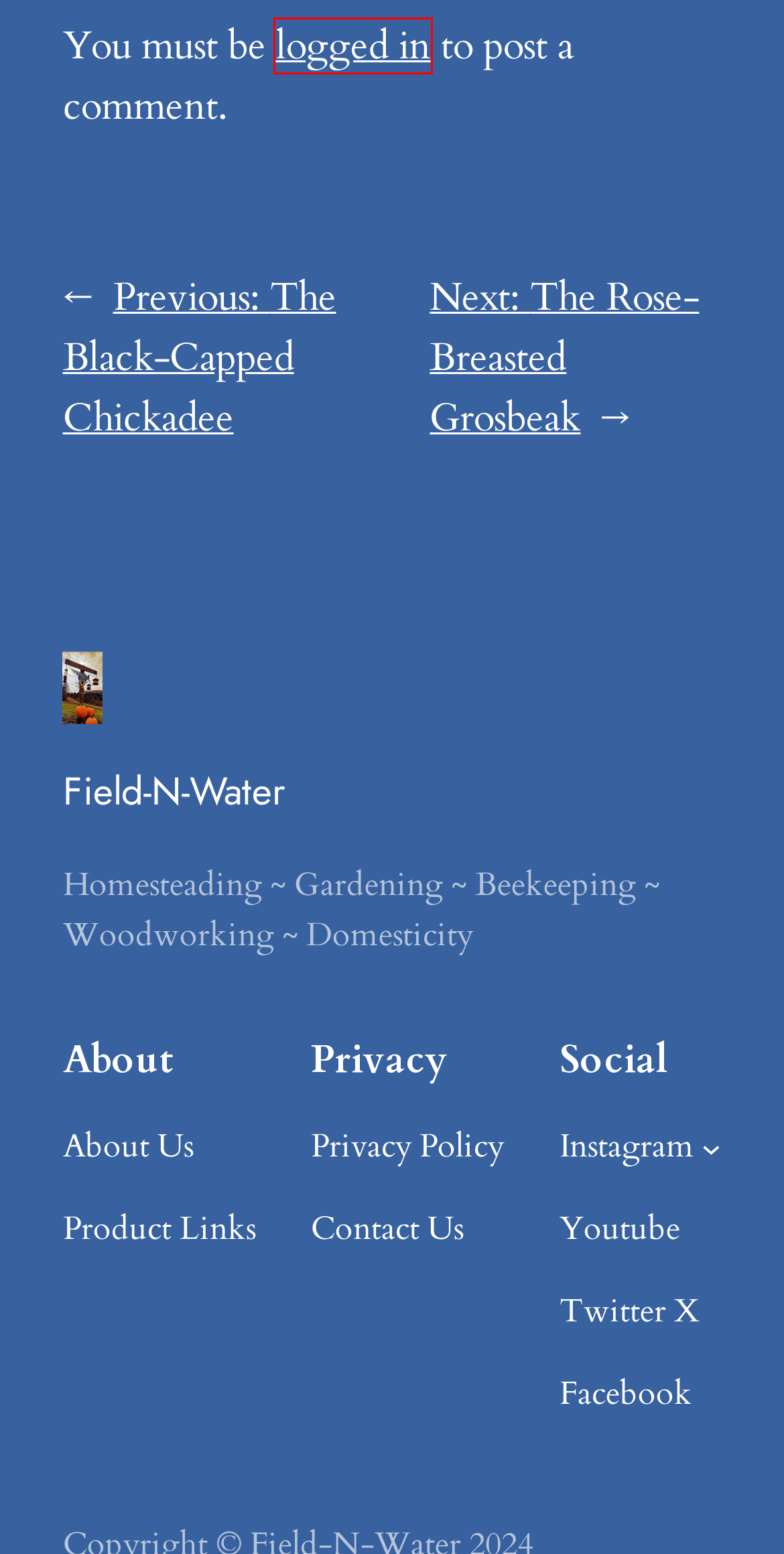You have a screenshot of a webpage with an element surrounded by a red bounding box. Choose the webpage description that best describes the new page after clicking the element inside the red bounding box. Here are the candidates:
A. Welcome To Field-N-Water! - Field-N-Water
B. Product Links - Field-N-Water
C. Mobile Photography Archives - Field-N-Water
D. - Mobile Photography Awards
E. Log In ‹ Field-N-Water — WordPress
F. The Black-Capped Chickadee - Field-N-Water
G. Field-N-Water - Homesteading ~ Gardening ~ Beekeeping ~ Woodworking ~ Domesticity
H. Live Bird Webcam NY USA - Field-N-Water

E